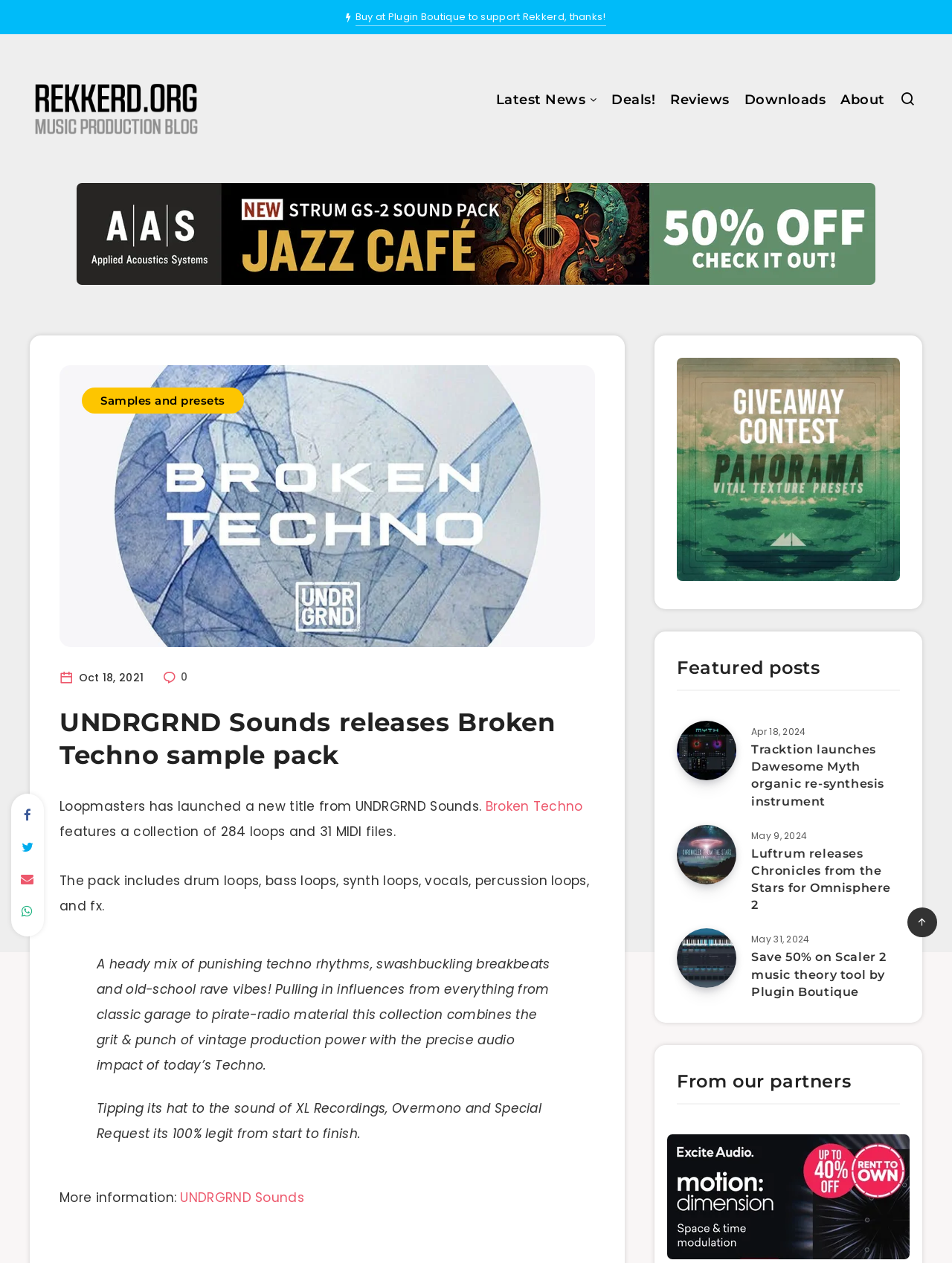Locate the bounding box coordinates of the area that needs to be clicked to fulfill the following instruction: "Contact the party". The coordinates should be in the format of four float numbers between 0 and 1, namely [left, top, right, bottom].

None